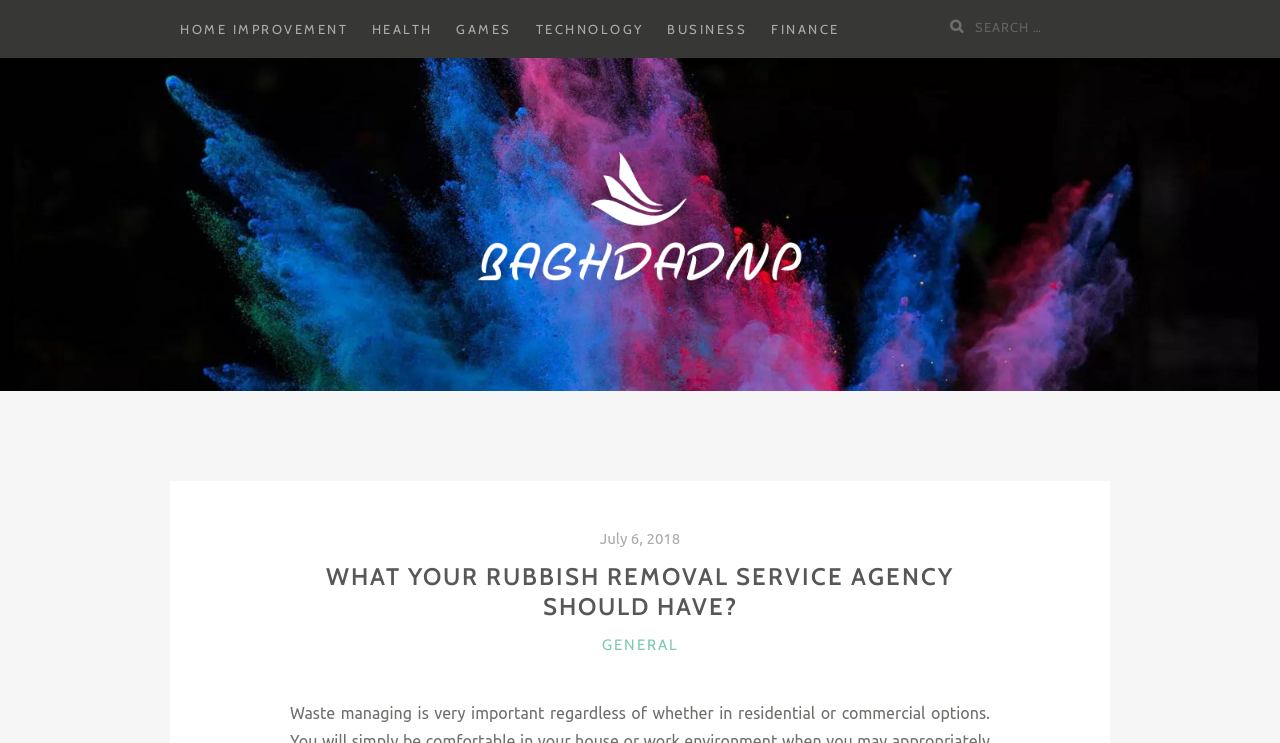Respond to the following query with just one word or a short phrase: 
How many links are in the top navigation bar?

6